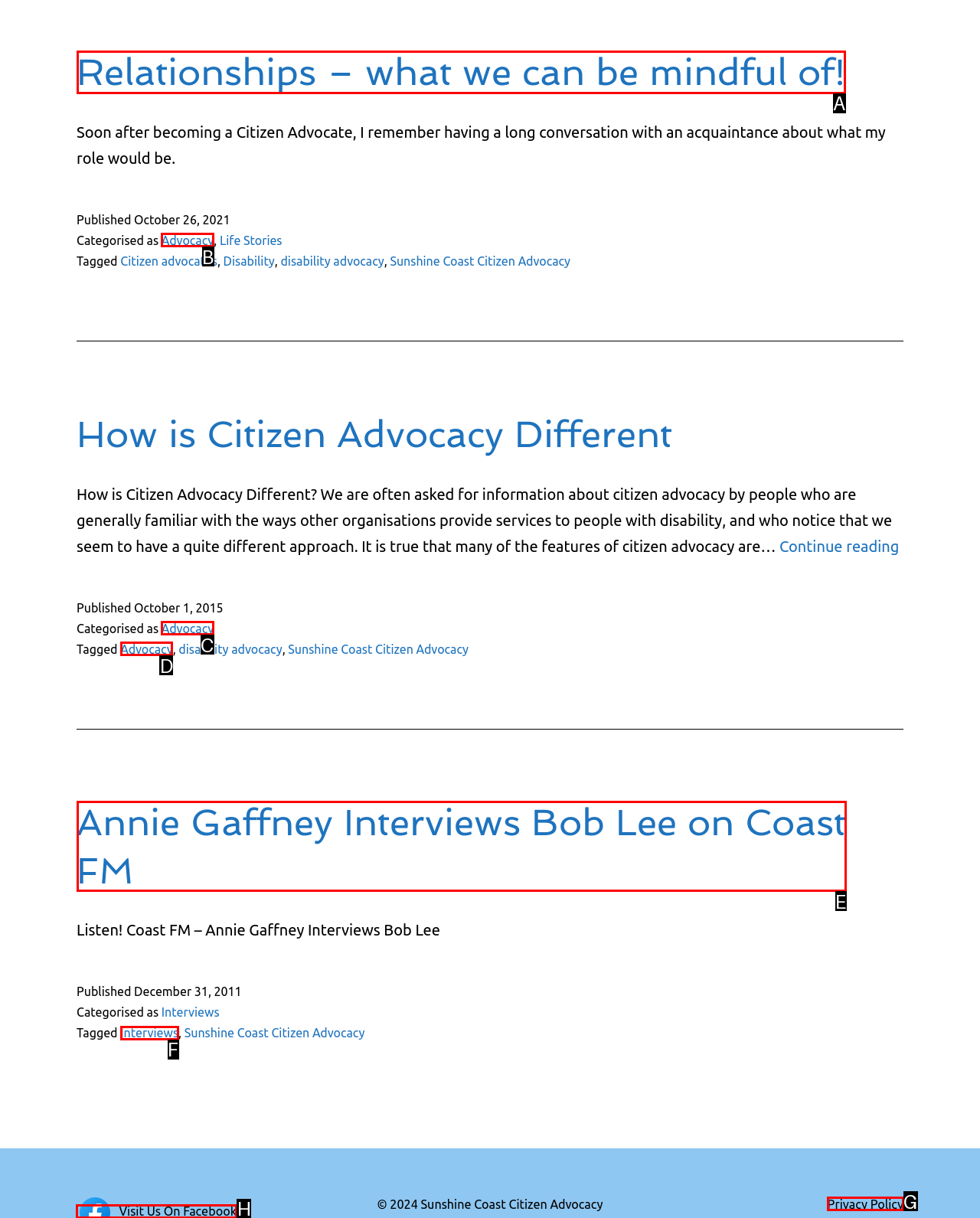Given the task: Visit Sunshine Coast Citizen Advocacy on Facebook, point out the letter of the appropriate UI element from the marked options in the screenshot.

H